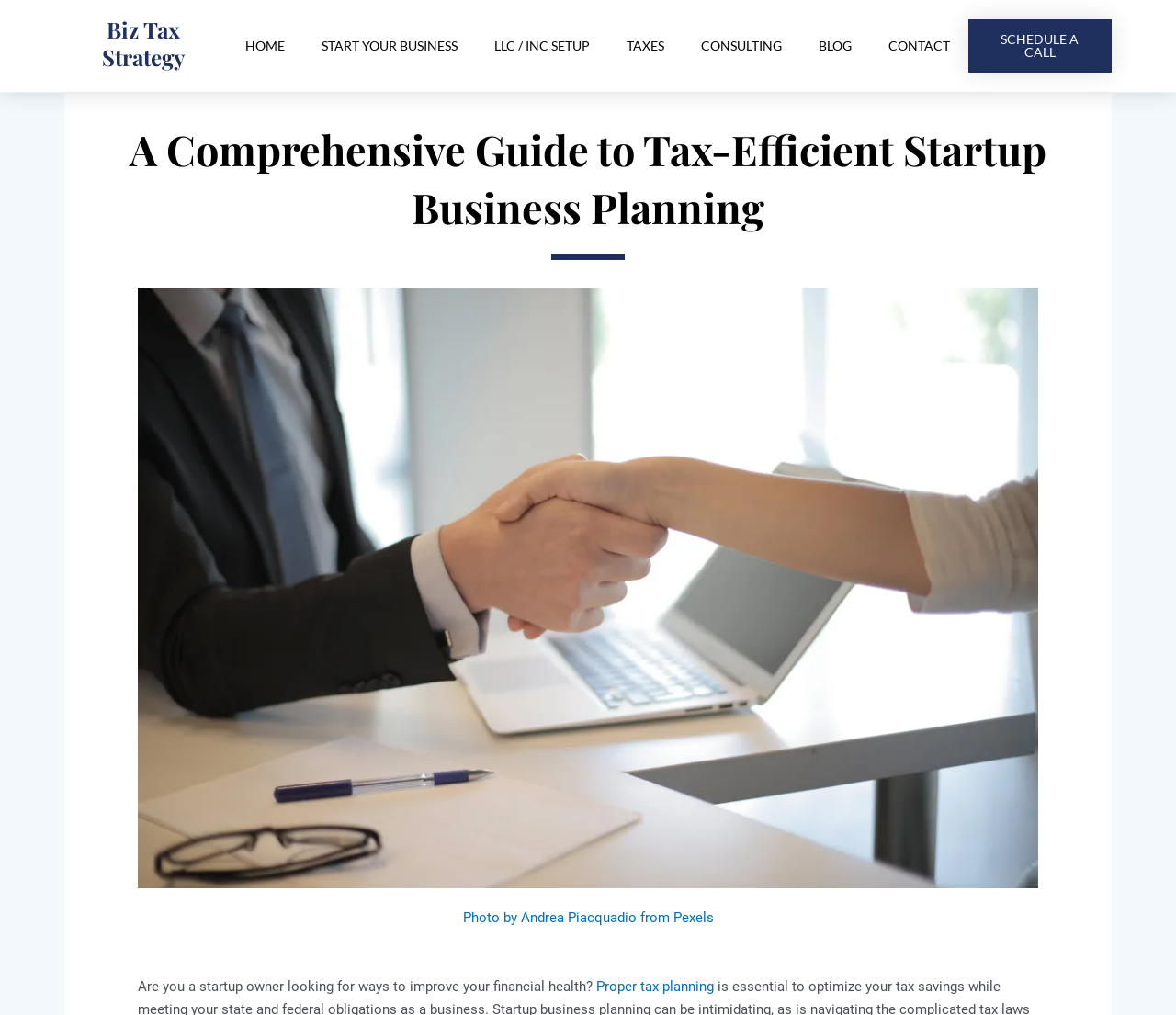Generate a comprehensive description of the contents of the webpage.

This webpage is a guide to tax-efficient startup business planning, providing valuable insights and strategies for optimizing startup finances. At the top of the page, there is a navigation menu with 8 links: "Biz Tax Strategy", "HOME", "START YOUR BUSINESS", "LLC / INC SETUP", "TAXES", "CONSULTING", "BLOG", and "CONTACT", followed by a "SCHEDULE A CALL" link. 

Below the navigation menu, there is a heading that reads "A Comprehensive Guide to Tax-Efficient Startup Business Planning". To the right of the heading, there is a large image related to tax-efficient startup business planning, which takes up most of the page's width. 

At the bottom of the image, there is a link to the image source, "Photo by Andrea Piacquadio from Pexels". Below the image, there is a paragraph of text that starts with "Are you a startup owner looking for ways to improve your financial health?" and includes a link to "Proper tax planning".